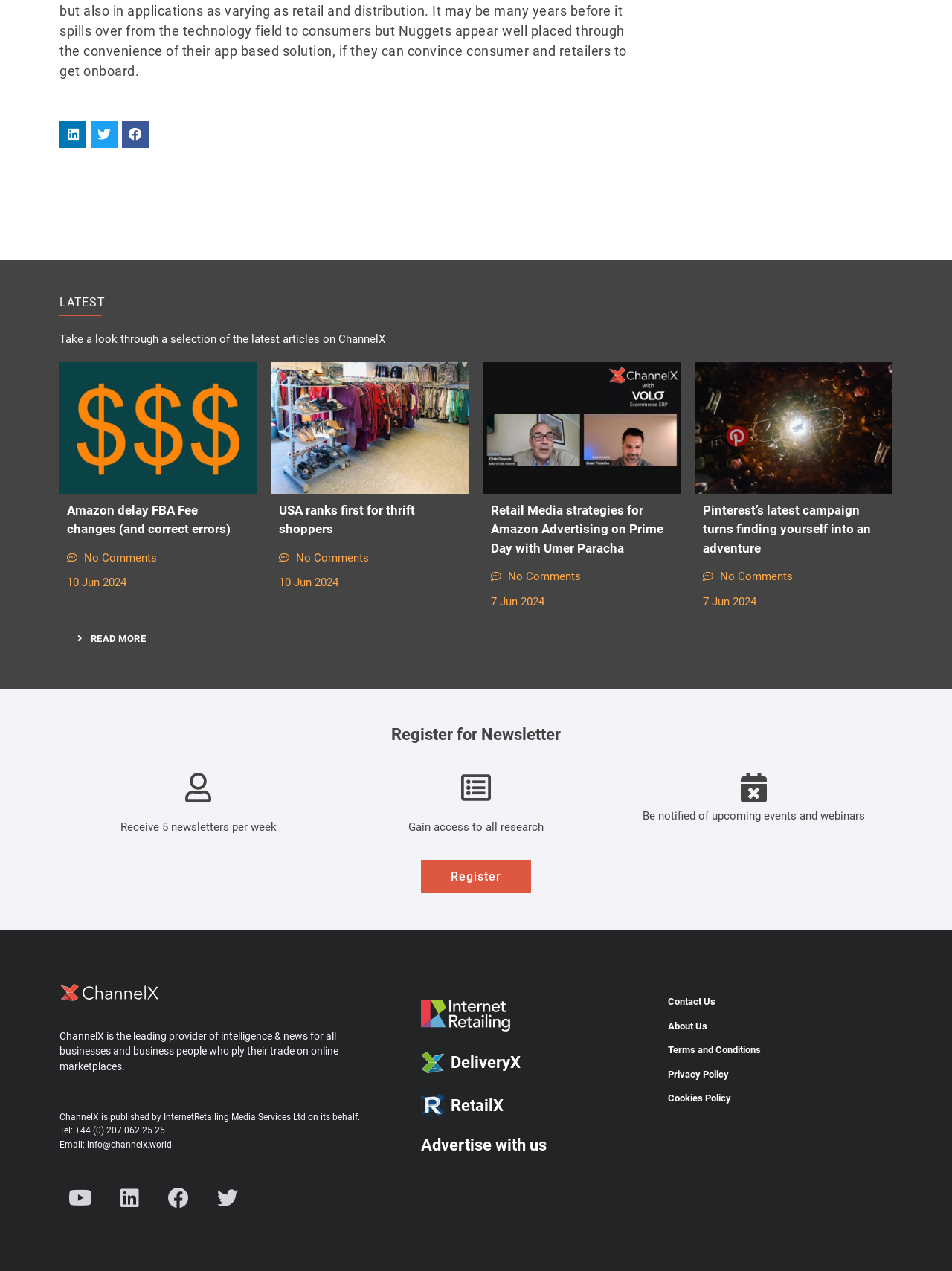What are the social media platforms of ChannelX?
Kindly answer the question with as much detail as you can.

ChannelX has social media presence on Youtube, Linkedin, Facebook, and Twitter, as indicated by the icons at the bottom of the webpage.